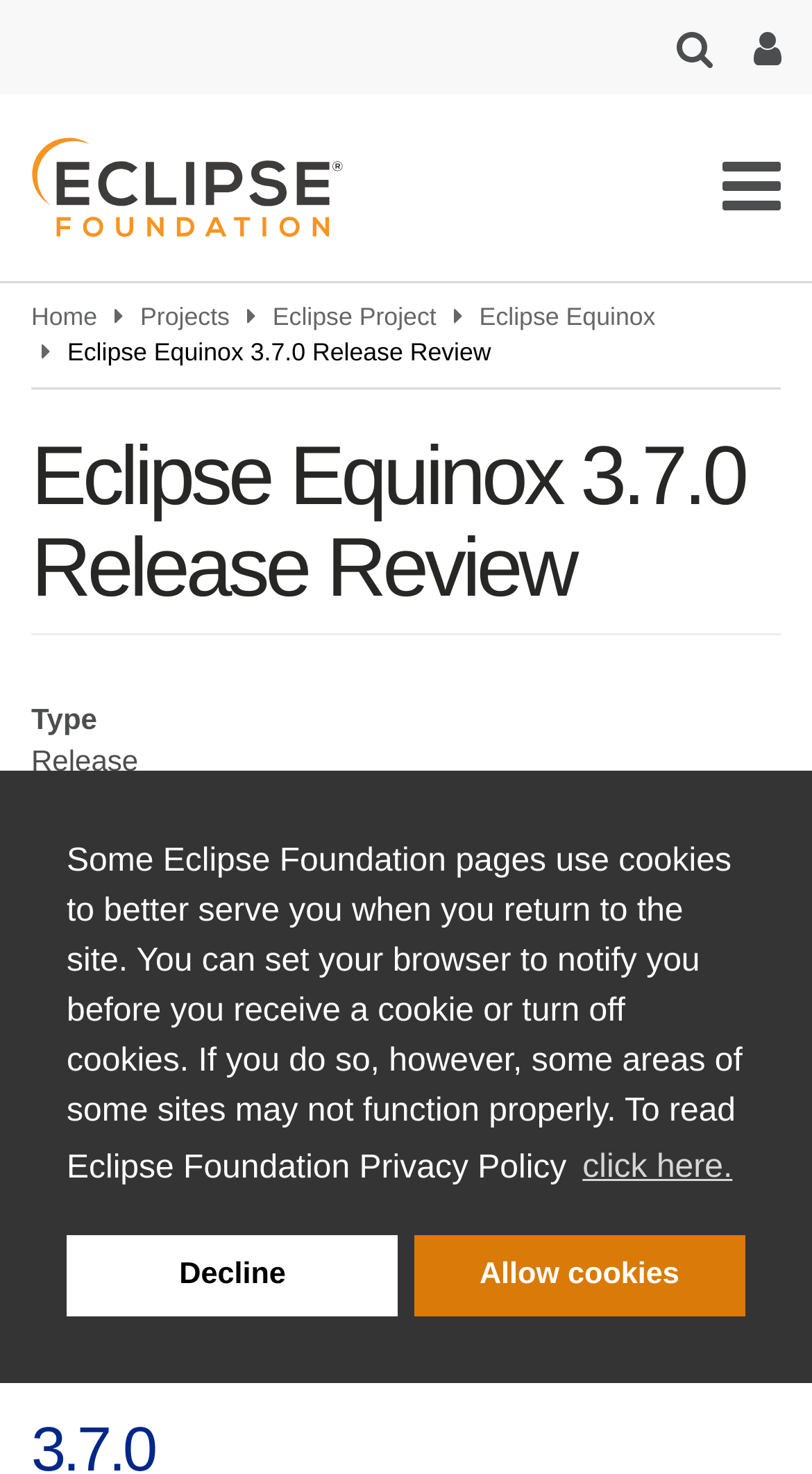Identify and provide the main heading of the webpage.

Eclipse Equinox 3.7.0 Release Review